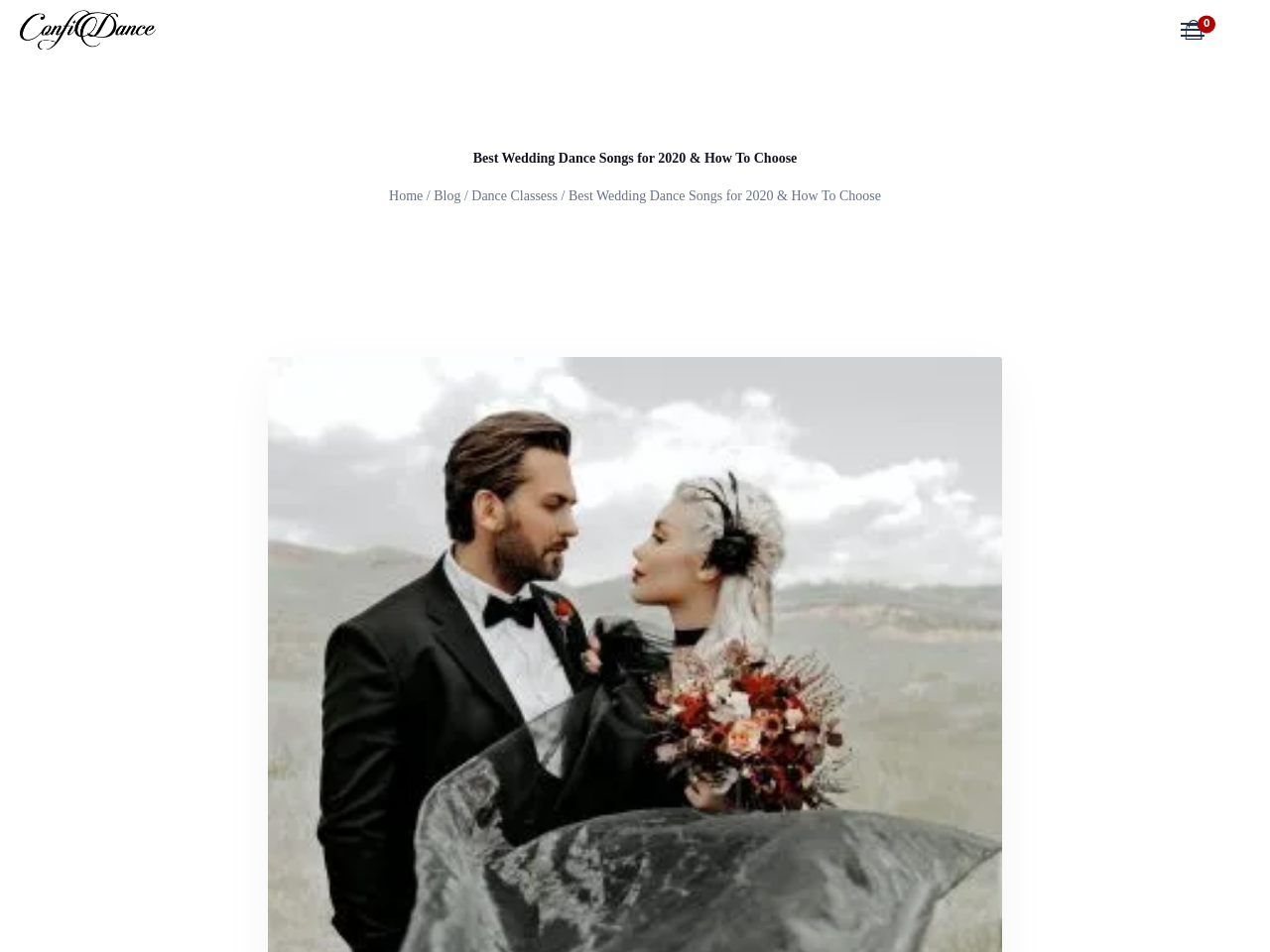Answer the question with a brief word or phrase:
How many columns are there in the layout table?

1